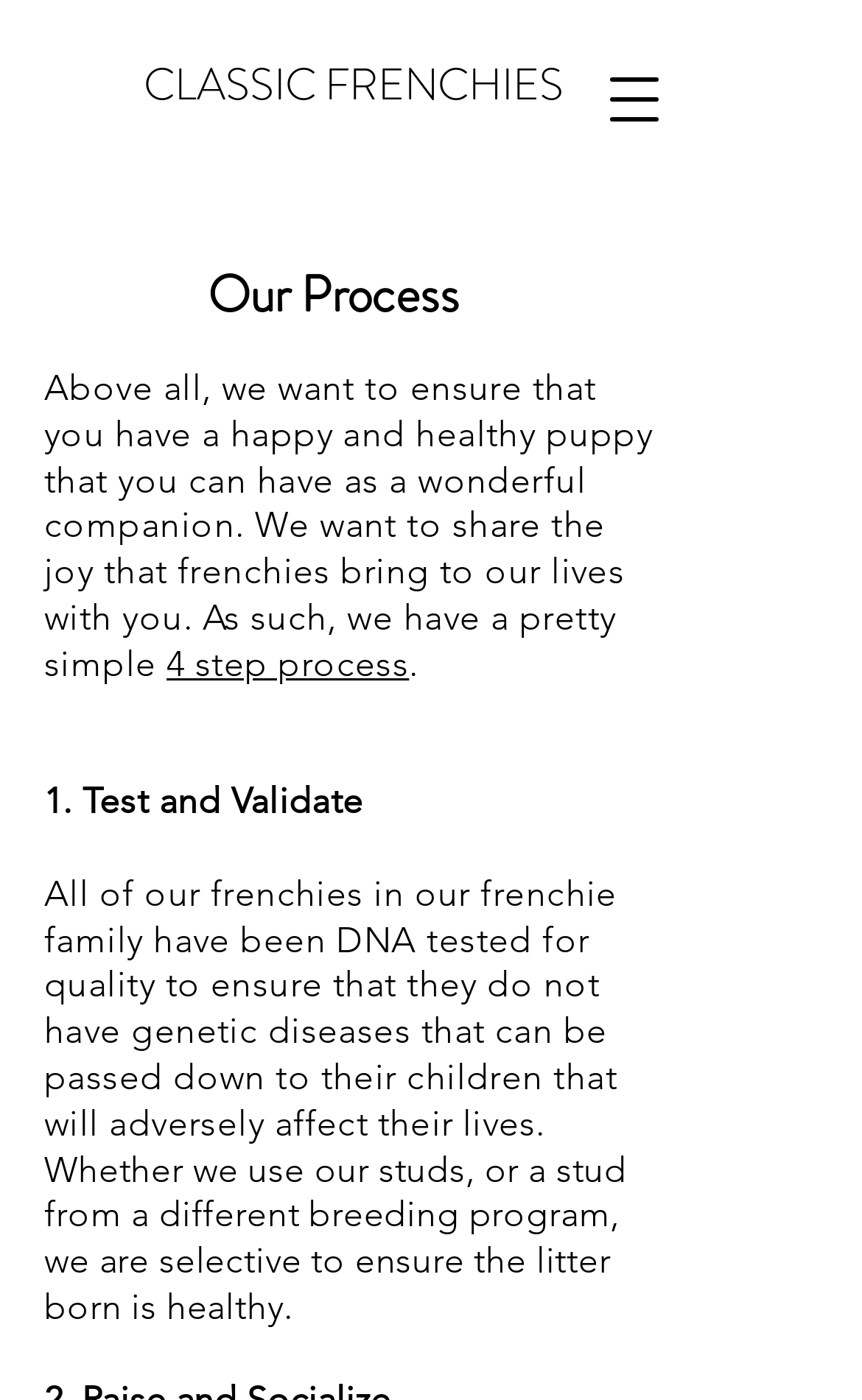Identify the bounding box for the given UI element using the description provided. Coordinates should be in the format (top-left x, top-left y, bottom-right x, bottom-right y) and must be between 0 and 1. Here is the description: CLASSIC FRENCHIES

[0.167, 0.038, 0.654, 0.084]